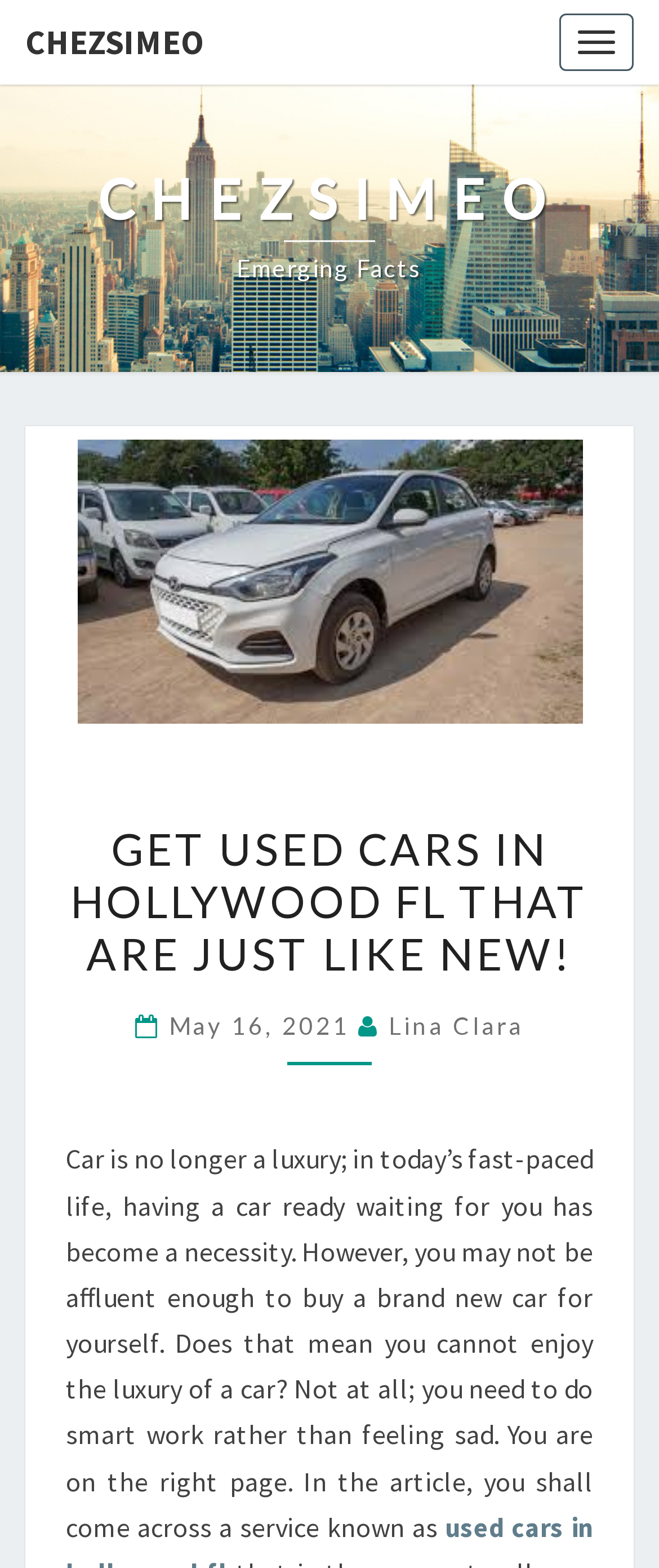What is the tone of the article?
Answer with a single word or phrase, using the screenshot for reference.

Informative and encouraging